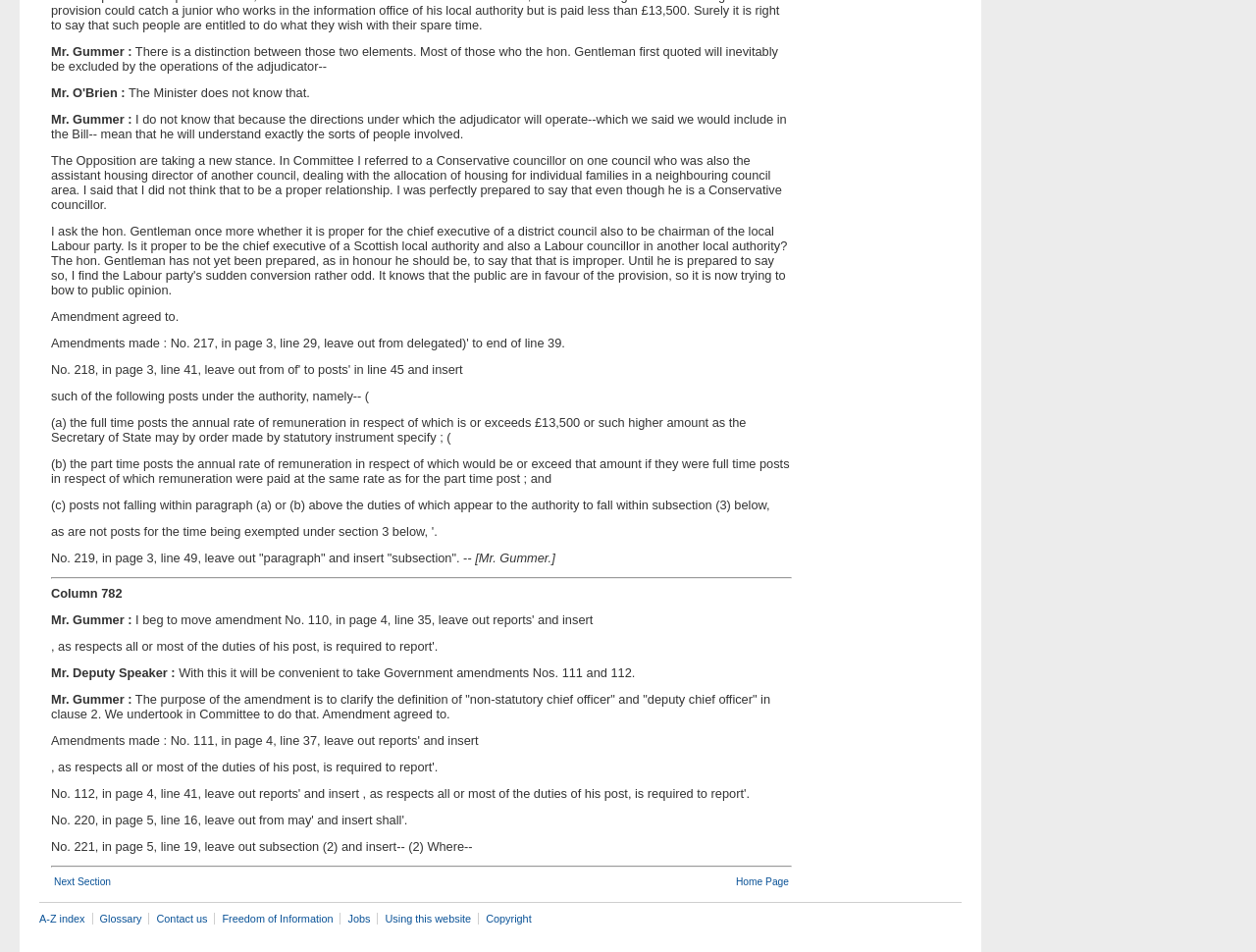Can you show the bounding box coordinates of the region to click on to complete the task described in the instruction: "Click on 'Next Section'"?

[0.043, 0.921, 0.088, 0.932]